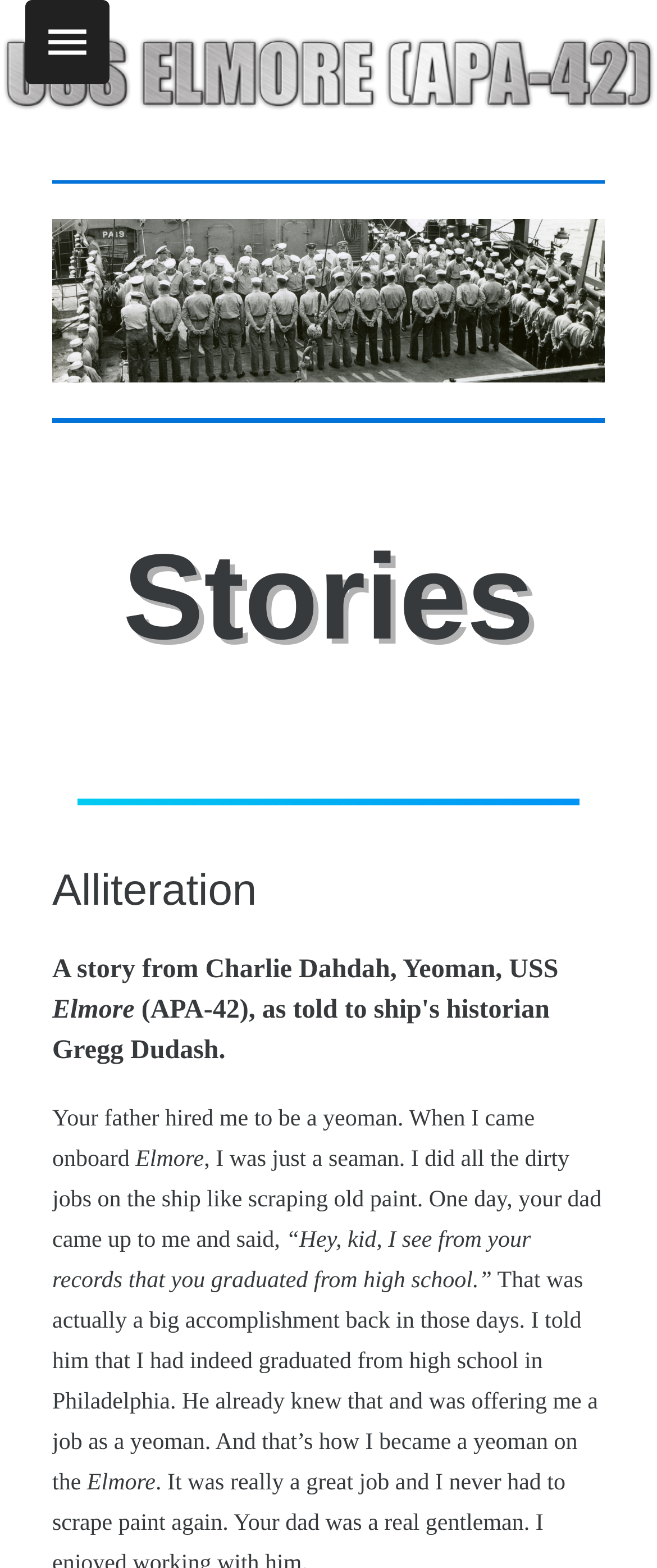What was the accomplishment that the narrator mentioned? Analyze the screenshot and reply with just one word or a short phrase.

Graduating from high school